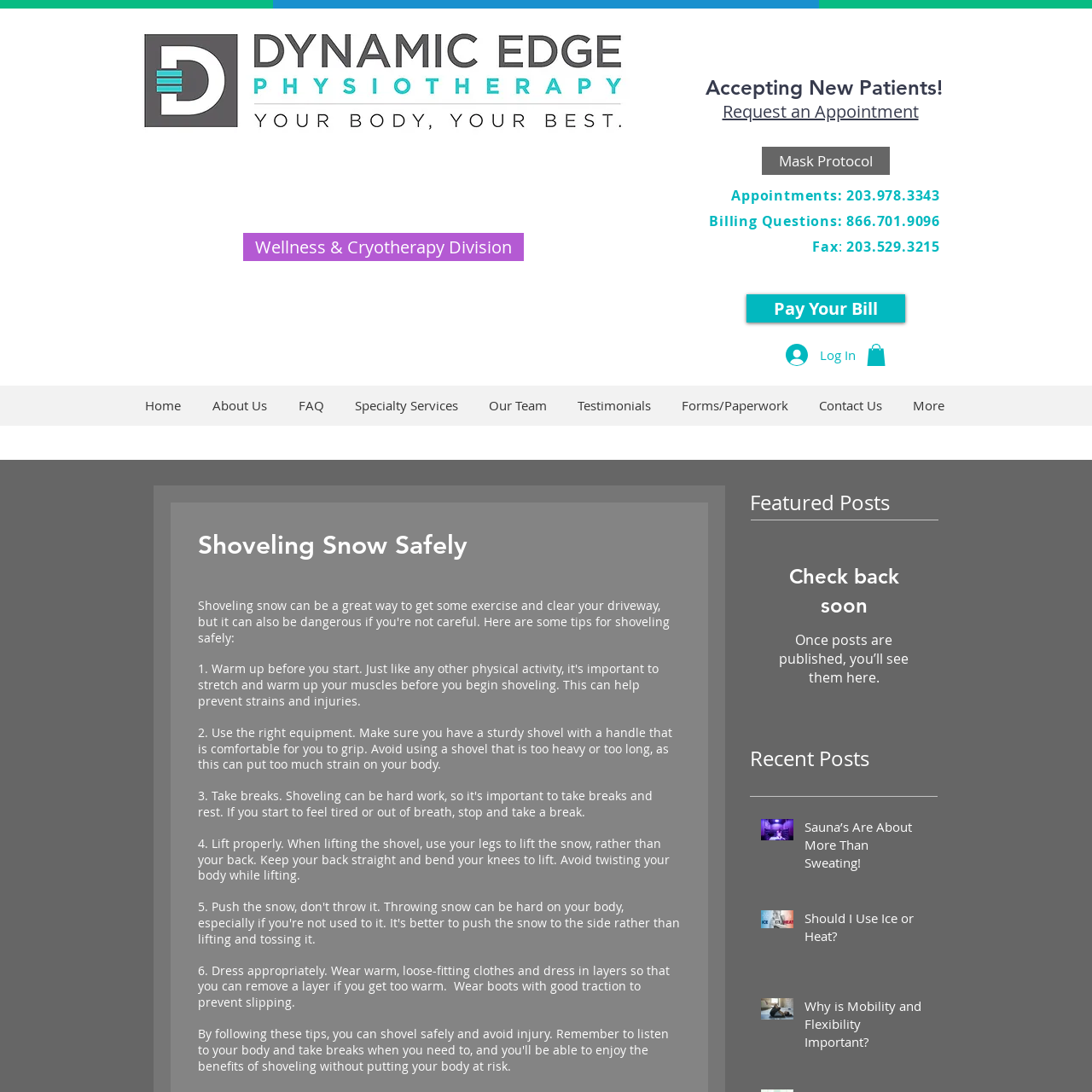What is the topic of the first recent post?
Please provide a comprehensive answer based on the information in the image.

I looked at the section labeled 'Recent Posts' and saw the first post, which has a generic element with the text 'Sauna’s Are About More Than Sweating!' and an accompanying image.